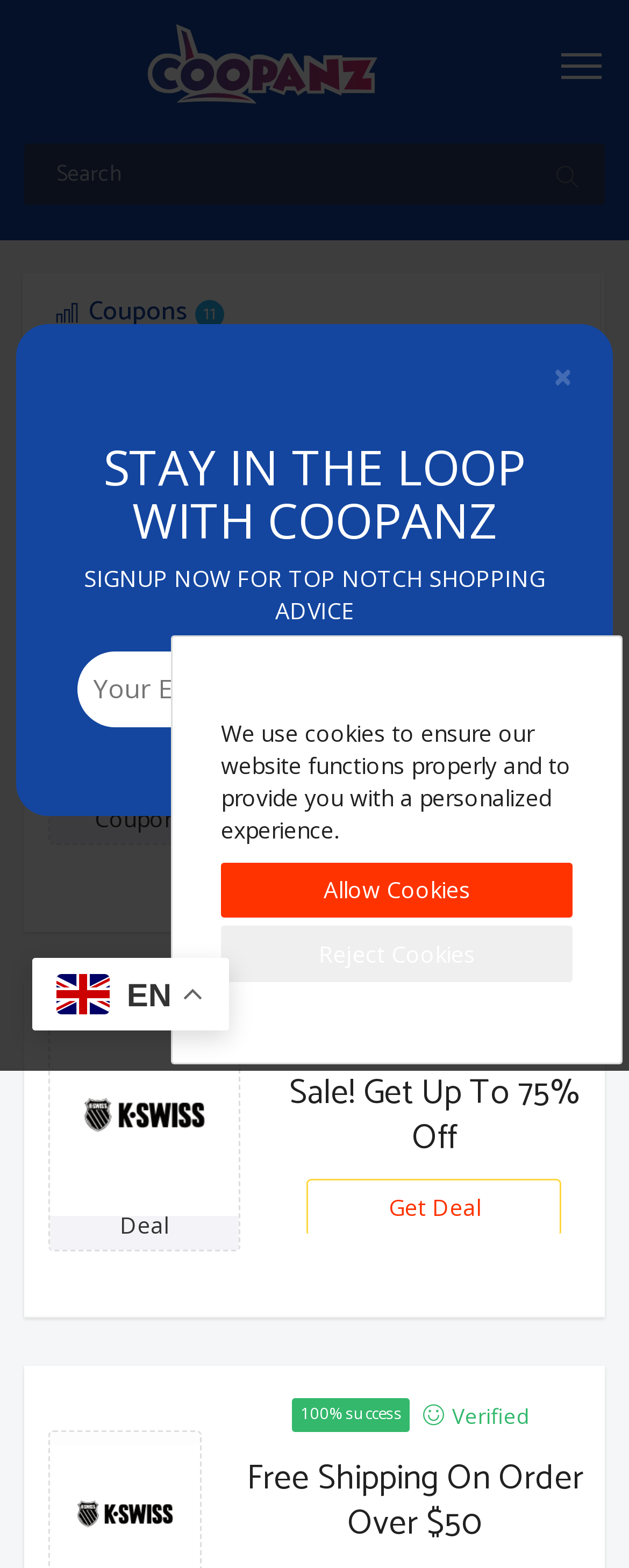Please determine the bounding box coordinates of the section I need to click to accomplish this instruction: "select English language".

[0.09, 0.621, 0.174, 0.647]